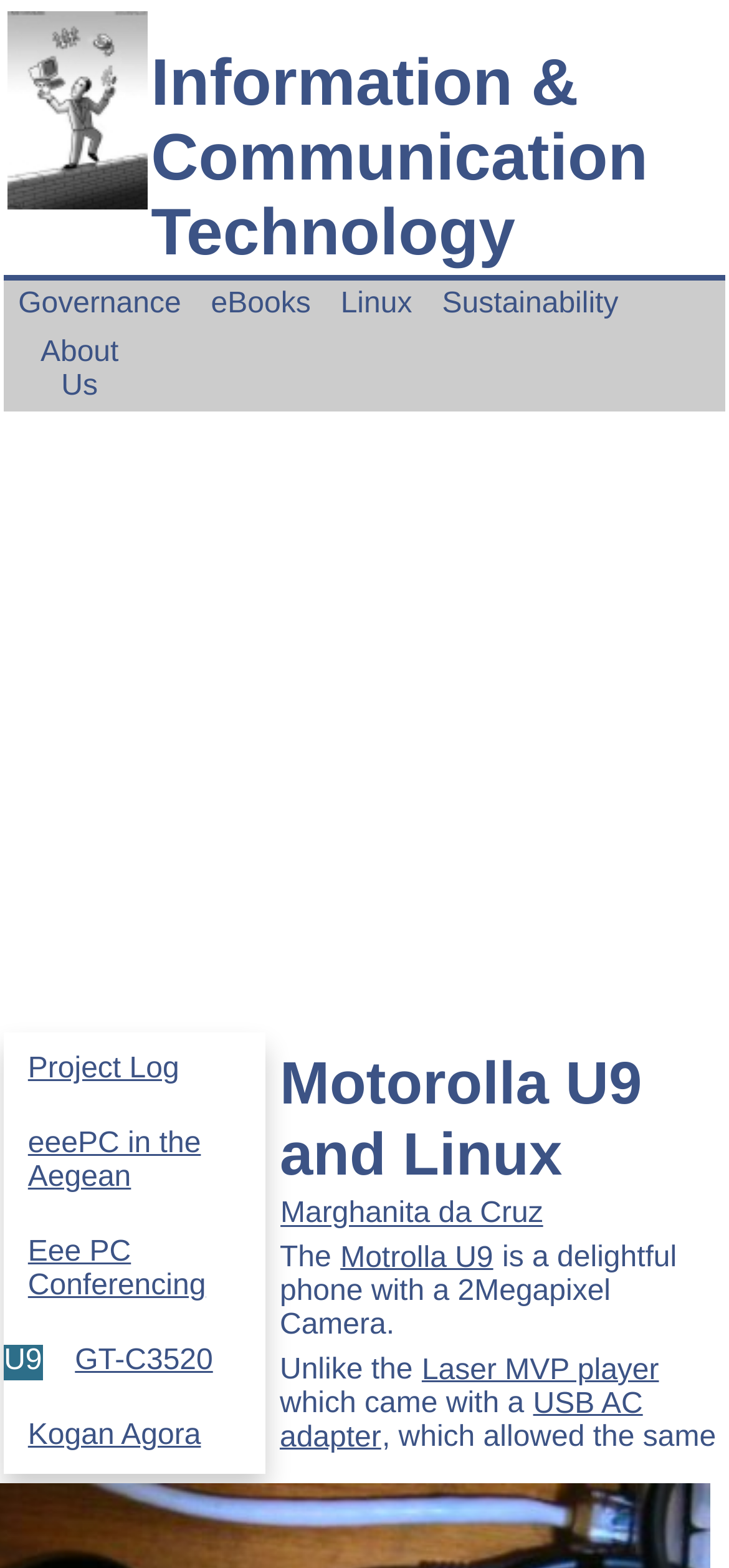Can you provide the bounding box coordinates for the element that should be clicked to implement the instruction: "Read about Motorolla U9 and Linux"?

[0.01, 0.666, 0.995, 0.76]